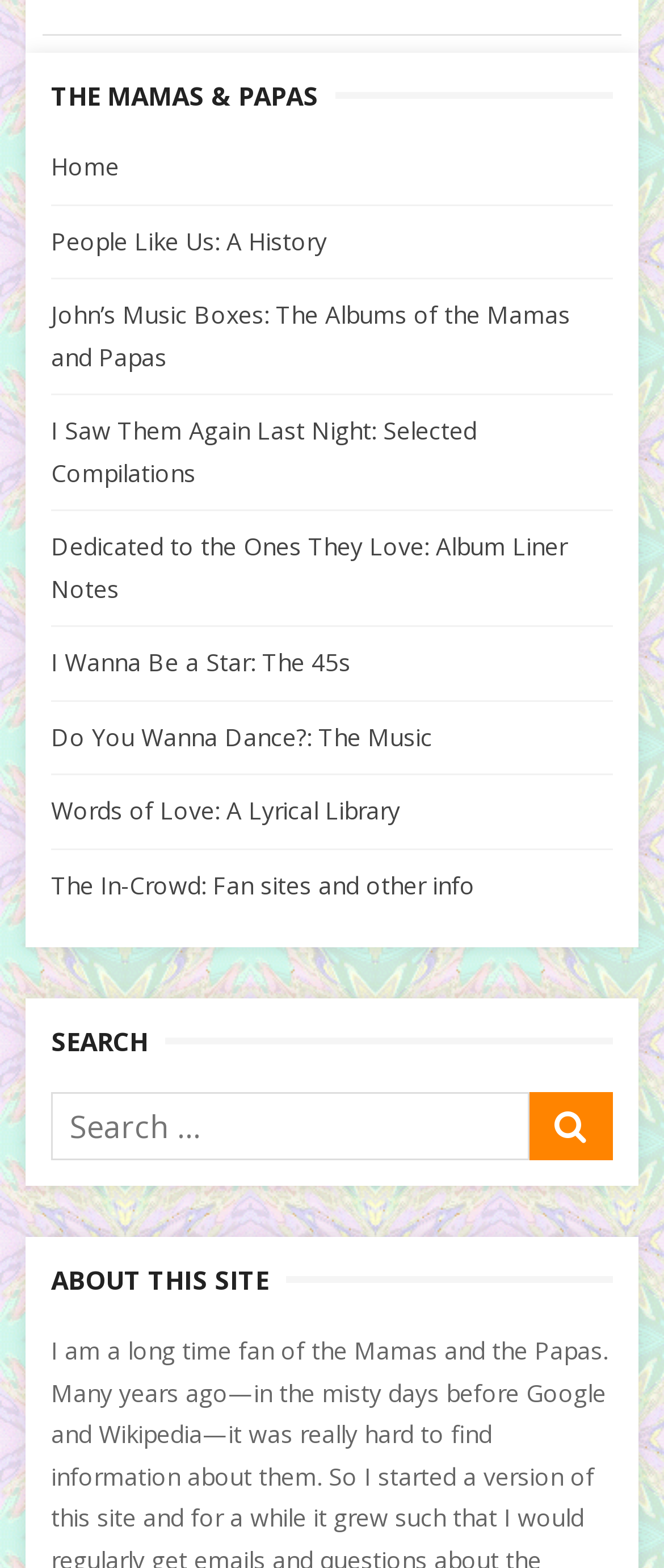Based on the image, give a detailed response to the question: What is the purpose of the search bar?

The search bar is located below the navigation menu and consists of a text box and a search button. The text box has a placeholder text 'Search for:' and the search button has a magnifying glass icon. This suggests that the purpose of the search bar is to allow users to search the website for specific content.